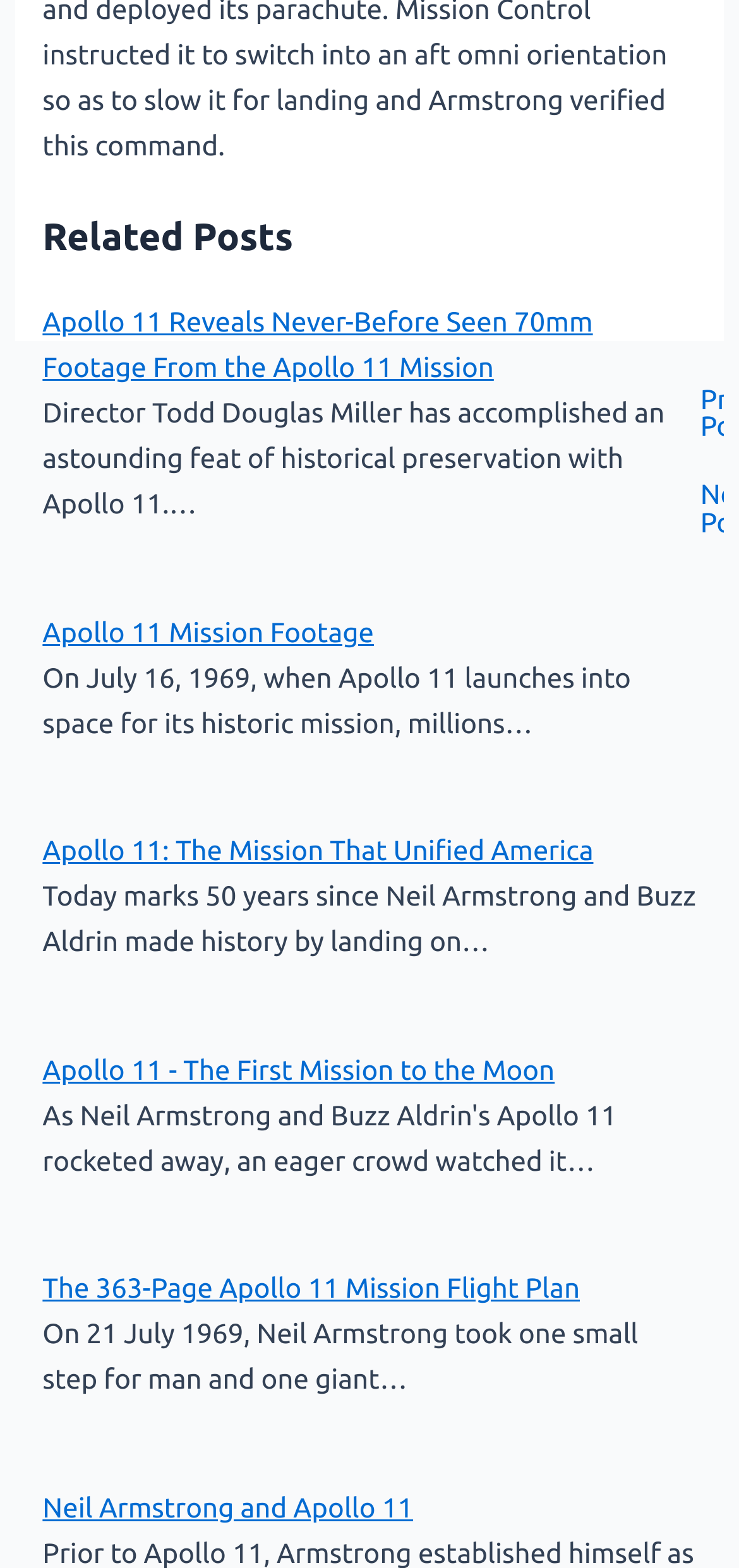Identify the bounding box for the UI element that is described as follows: "Apollo 11 Mission Footage".

[0.058, 0.392, 0.506, 0.413]